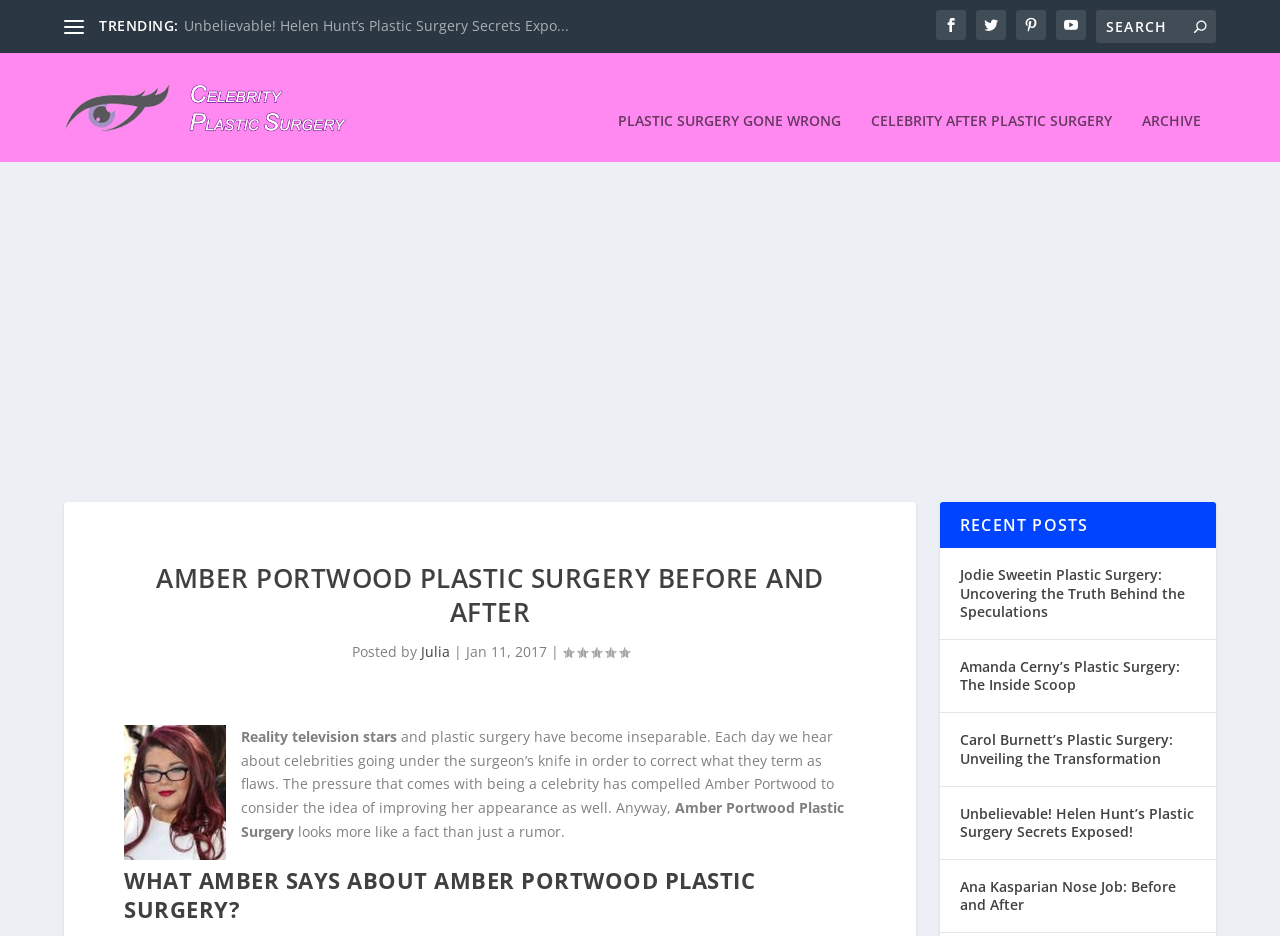Show me the bounding box coordinates of the clickable region to achieve the task as per the instruction: "Learn about Jodie Sweetin Plastic Surgery".

[0.75, 0.57, 0.934, 0.635]